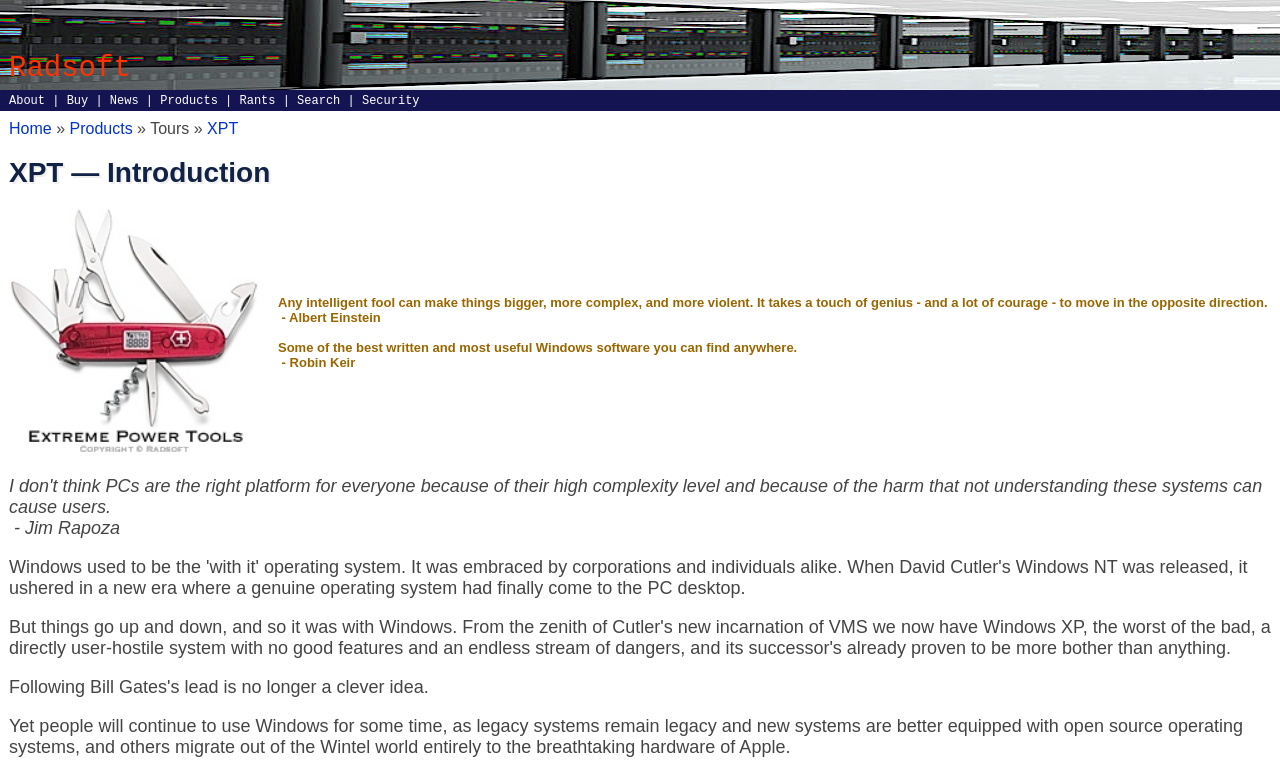Please specify the bounding box coordinates for the clickable region that will help you carry out the instruction: "View the 2nd EGS Poster".

None